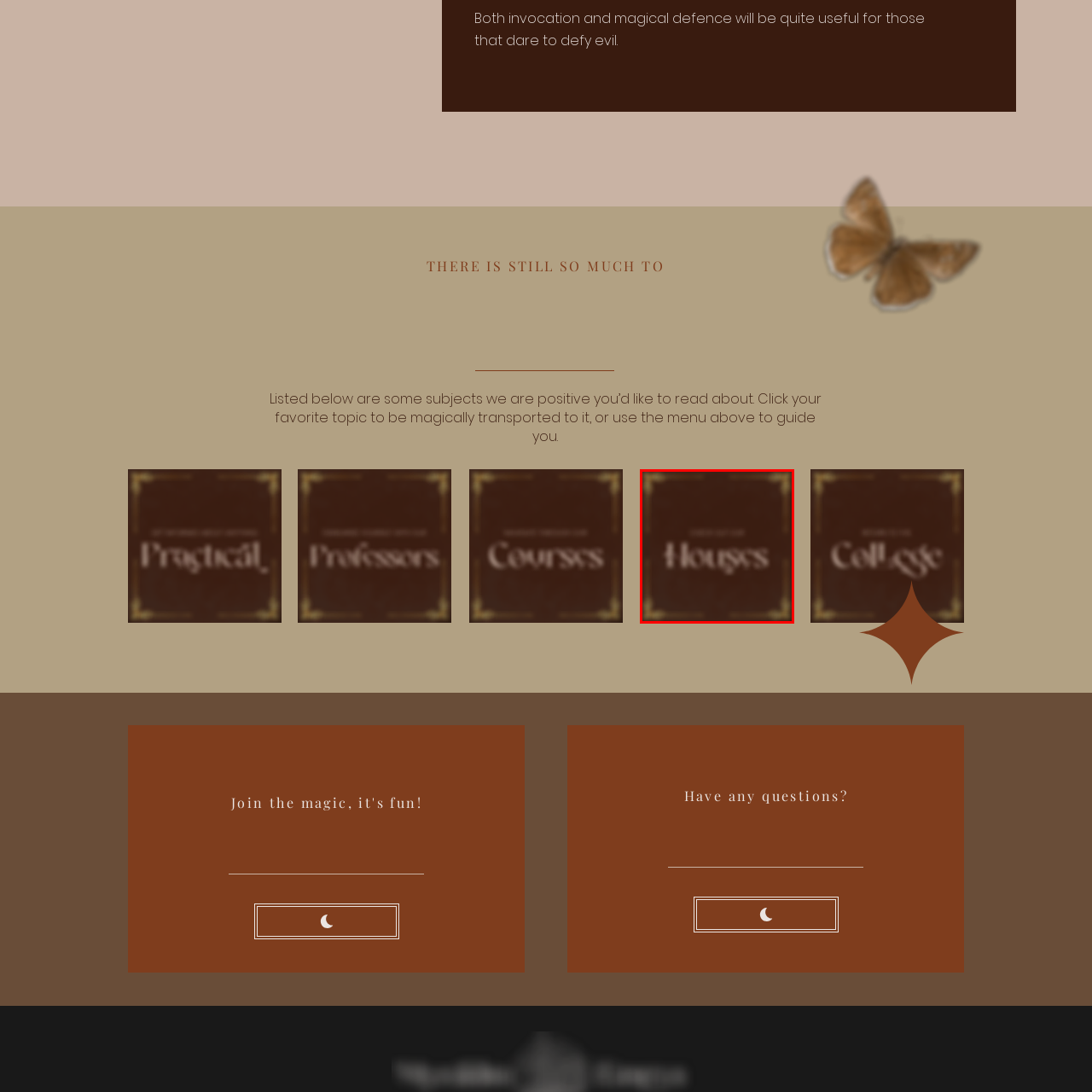Examine the image within the red box and give a concise answer to this question using a single word or short phrase: 
What type of embellishments frame the background?

Golden